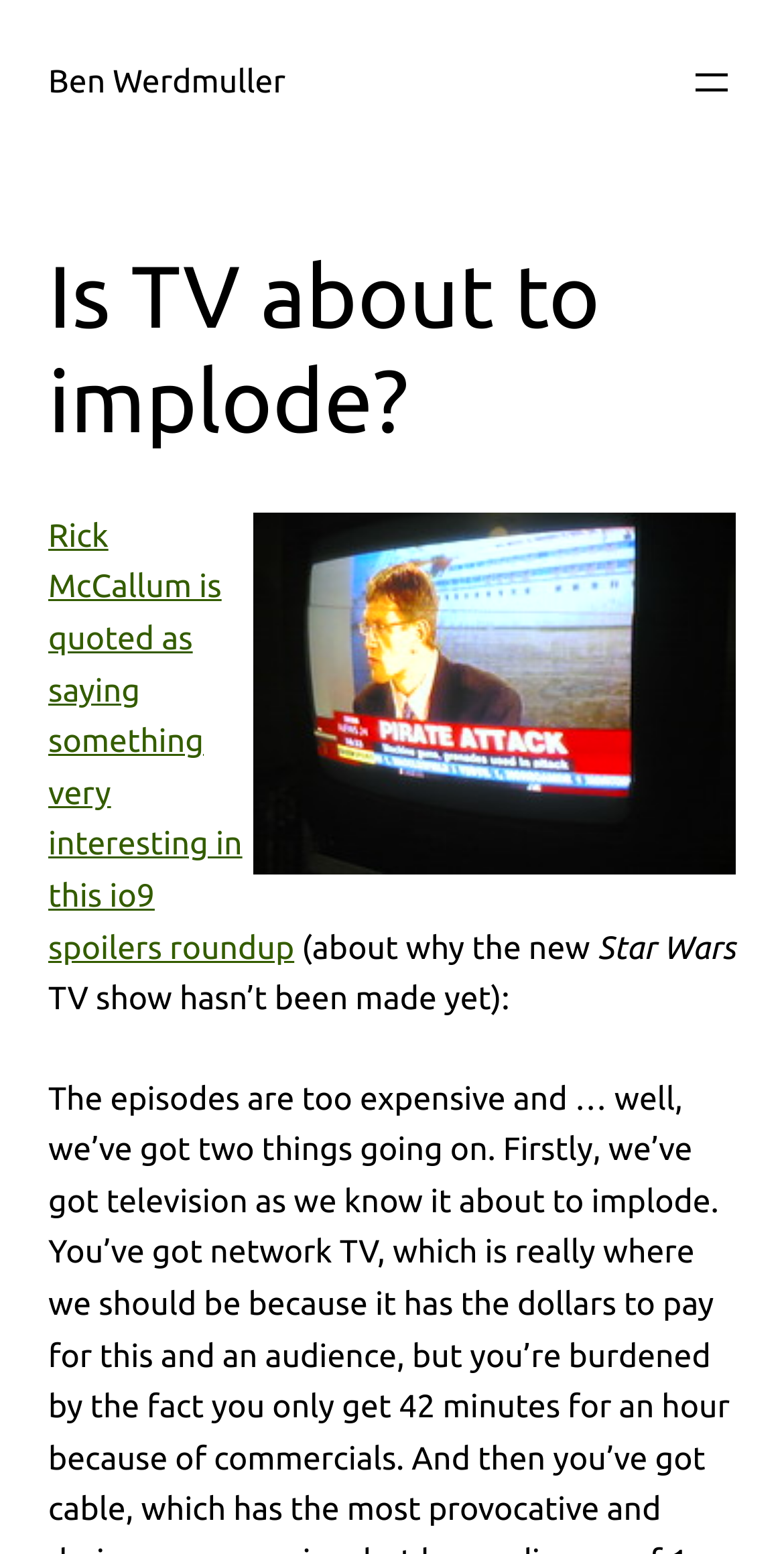What is the quote about in the article?
Examine the image and provide an in-depth answer to the question.

The quote can be determined by looking at the static text elements, which contain the text 'about why the new Star Wars TV show hasn’t been made yet'. This suggests that the quote is about the new Star Wars TV show and why it hasn't been made yet.